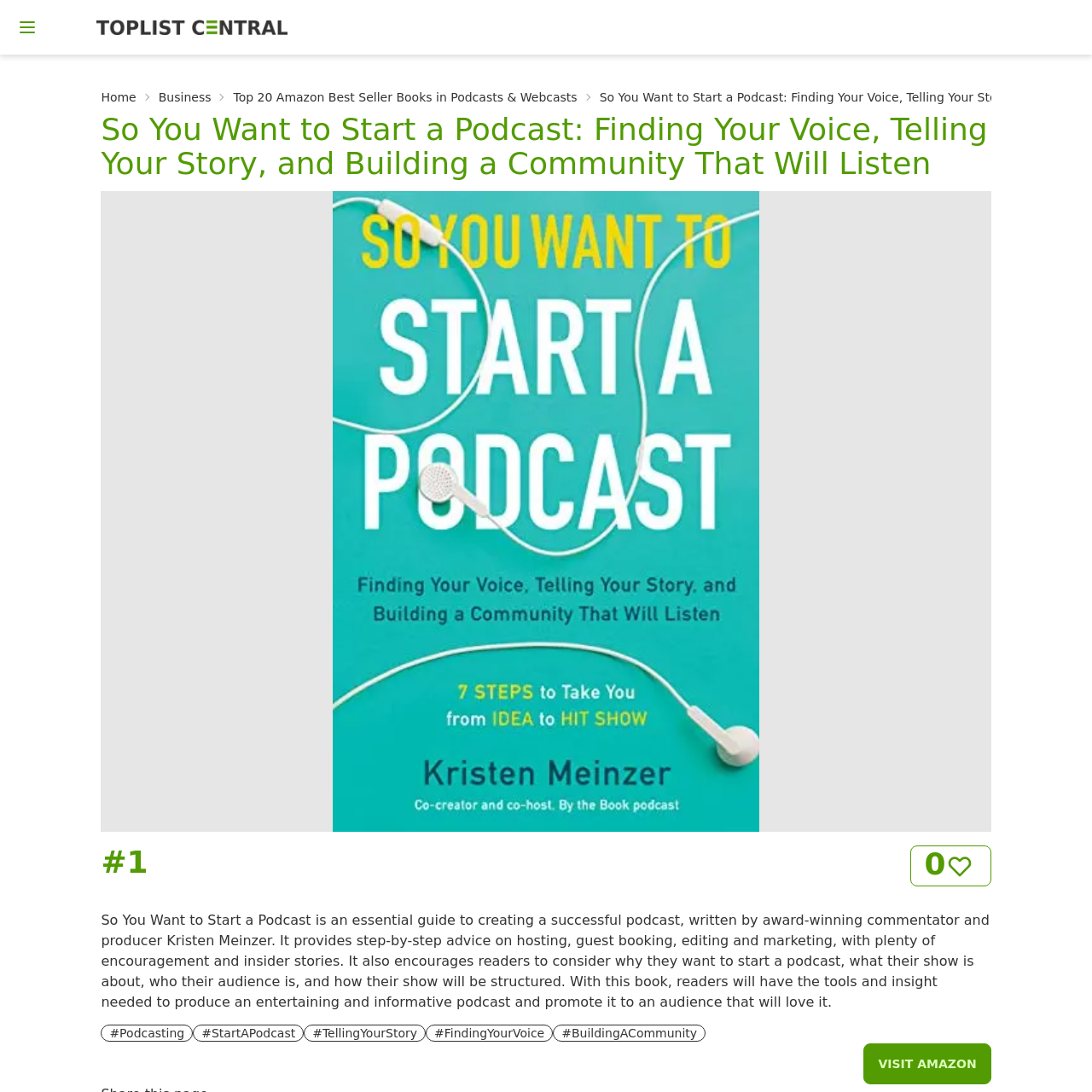Explain the features and main sections of the webpage comprehensively.

This webpage is about a book titled "So You Want to Start a Podcast: Finding Your Voice, Telling Your Story, and Building a Community That Will Listen". At the top left corner, there is a small image, and next to it, a link to the "Homepage" with the Toplist Central Logo. Below these elements, there are three links: "Home", "Business", and "Top 20 Amazon Best Seller Books in Podcasts & Webcasts".

The main content of the page is a heading with the book title, which spans almost the entire width of the page. Below the heading, there is a large background image related to the book, and on top of it, a link with no text. 

To the right of the background image, there is a small text "#" and a button with the number "0". Below these elements, there is a long paragraph describing the book, which provides step-by-step advice on creating a successful podcast. 

At the bottom of the page, there are five short texts with hashtags: "#Podcasting", "#StartAPodcast", "#TellingYourStory", "#FindingYourVoice", and "#BuildingACommunity". Finally, there is a prominent "VISIT AMAZON" button at the bottom right corner of the page.